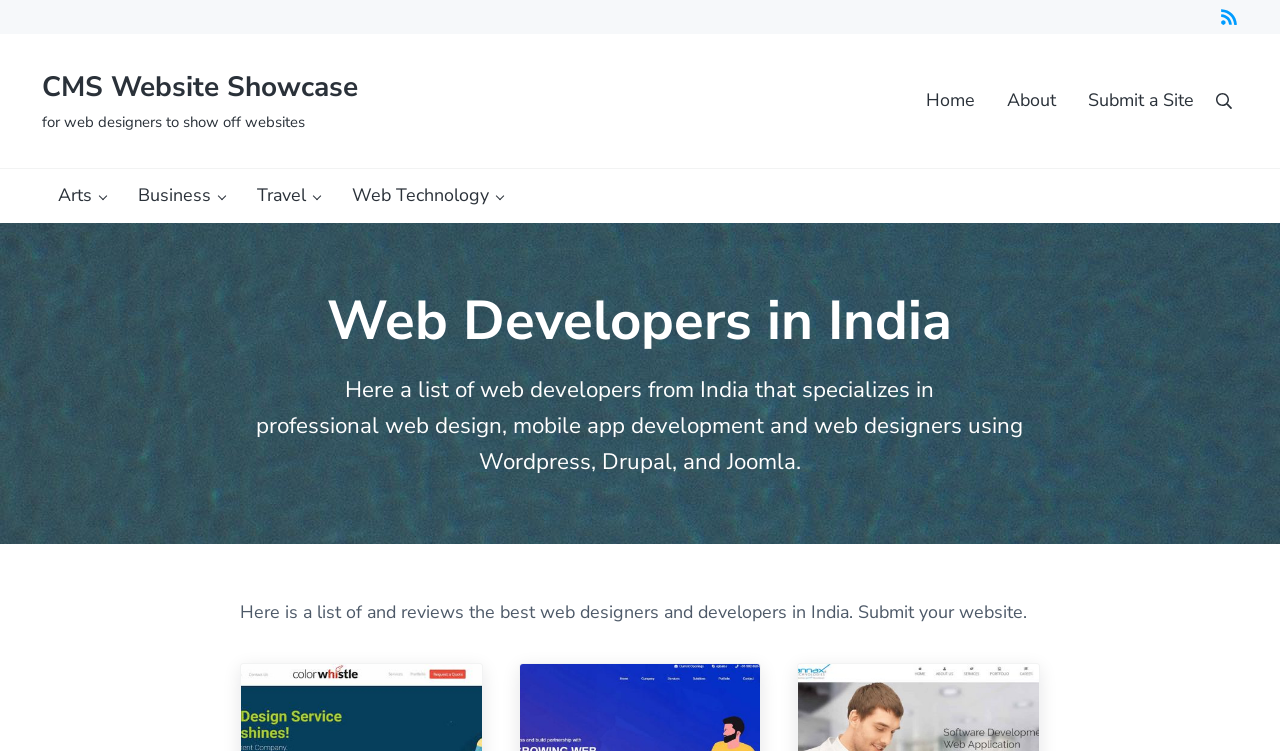What is the purpose of this website?
Answer the question in a detailed and comprehensive manner.

Based on the website's content, it appears to be a platform where web designers and developers can showcase their work and submit their websites for review. The website provides a list of web developers from India who specialize in professional web design, mobile app development, and web designers using various content management systems.